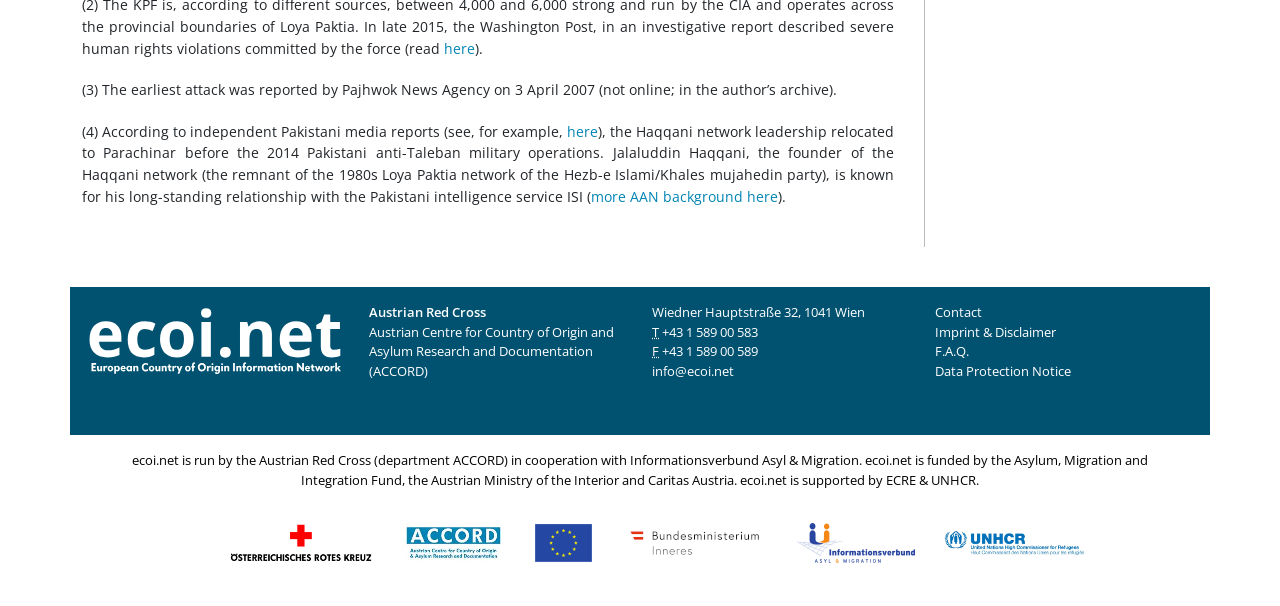What is the purpose of the Haqqani network?
Look at the image and respond with a one-word or short phrase answer.

Not mentioned